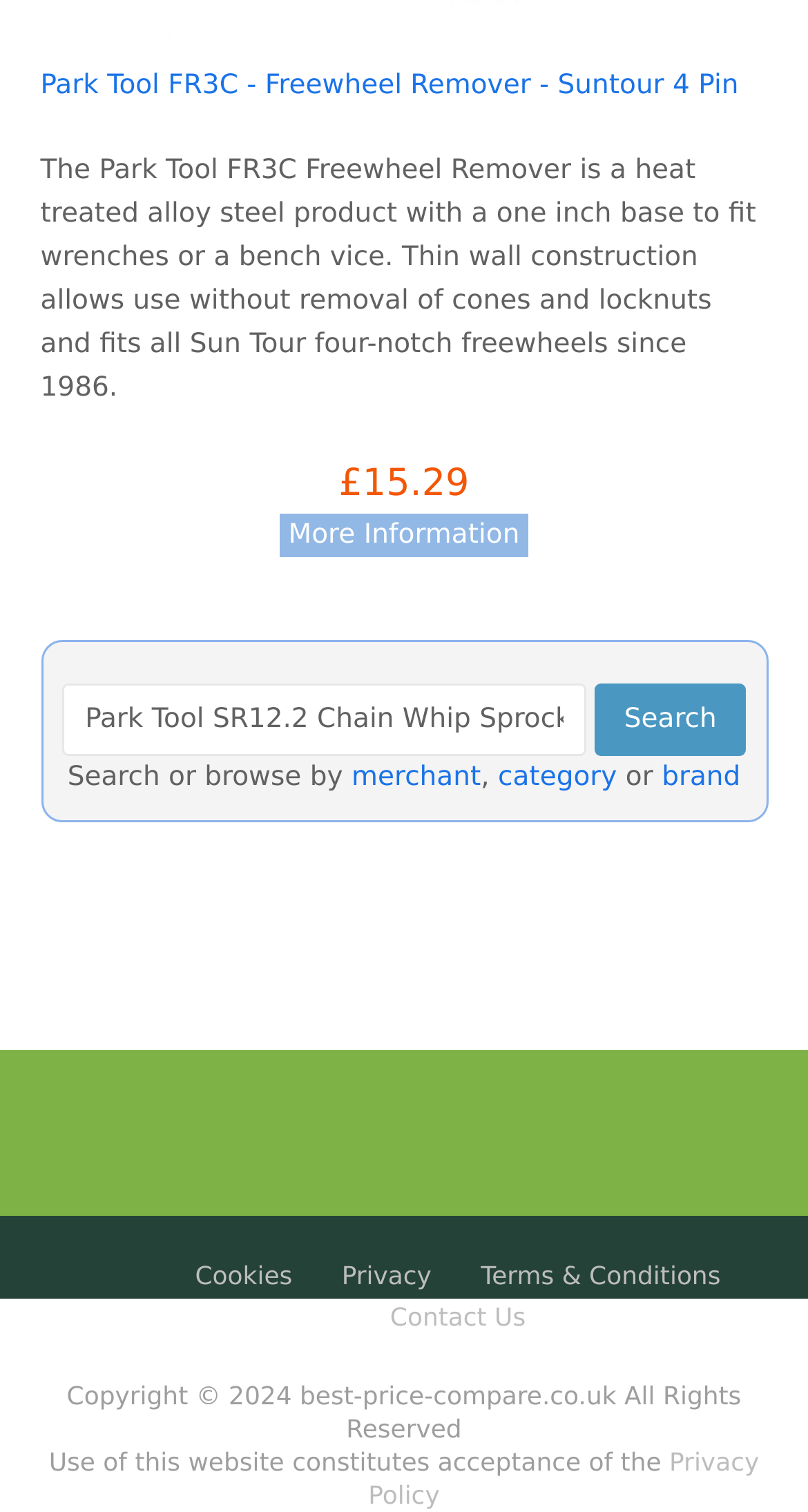How can users navigate the website?
Provide an in-depth and detailed answer to the question.

I found that users can navigate the website by merchant, category, or brand by looking at the text elements with the bounding box coordinates [0.435, 0.505, 0.595, 0.525], [0.616, 0.505, 0.764, 0.525], and [0.819, 0.505, 0.917, 0.525], which contain the links 'merchant', 'category', and 'brand', respectively.